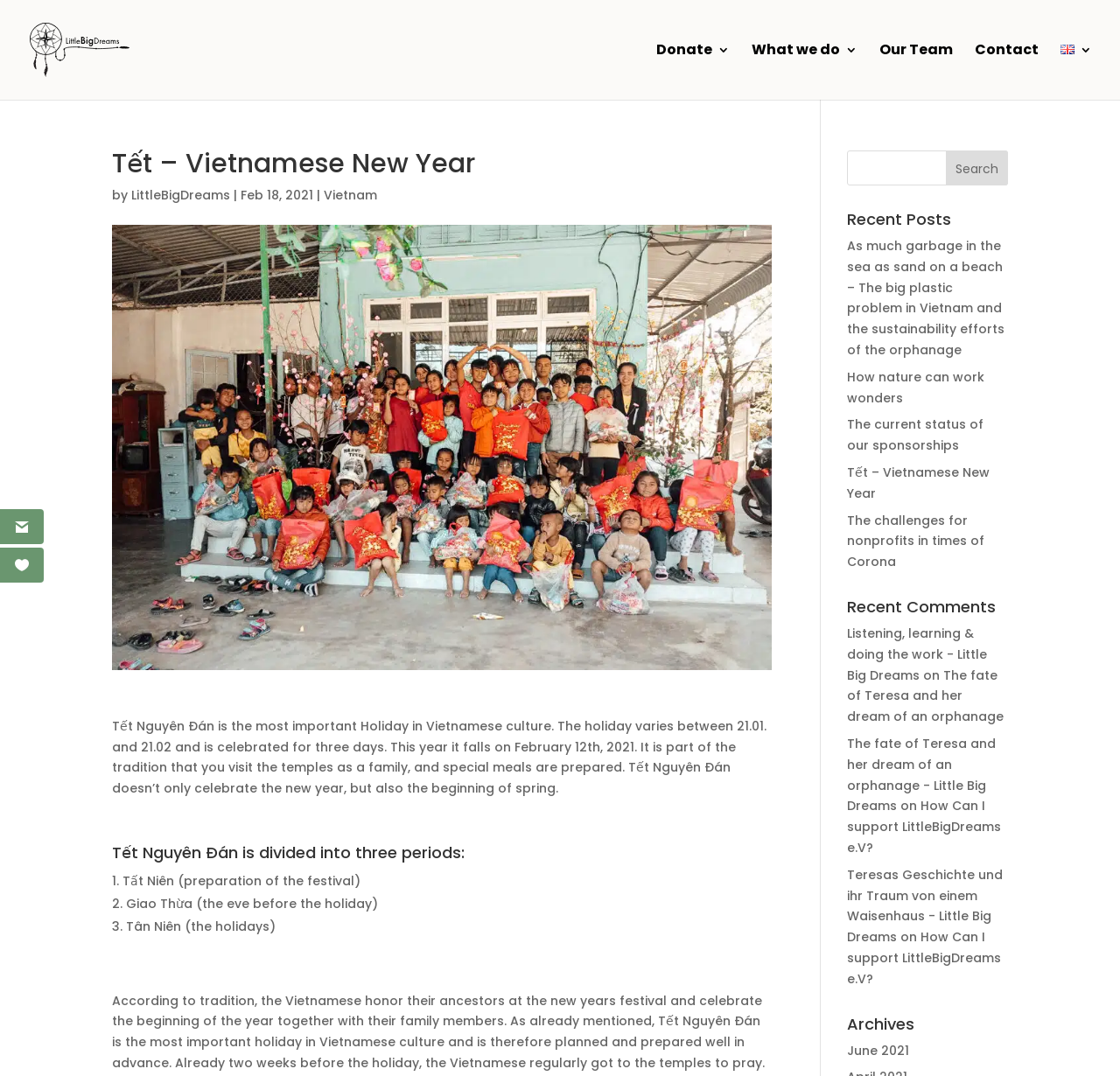Give a detailed account of the webpage.

This webpage is about LittleBigDreams e.V., a non-profit organization, and its celebration of Tết Nguyên Đán, the Vietnamese New Year. At the top left corner, there is a logo of LittleBigDreams e.V. accompanied by a link to the organization's website. Below the logo, there are several links to different sections of the website, including "Donate", "What we do", "Our Team", "Contact", and "English".

The main content of the webpage is divided into two sections. On the left side, there is a heading "Tết – Vietnamese New Year" followed by a brief description of the holiday, its significance, and its traditions. Below the description, there is an image of a New Year celebration at an orphanage in Vietnam.

On the right side, there is a search bar with a button labeled "Search". Below the search bar, there are several sections, including "Recent Posts", "Recent Comments", and "Archives". Each section contains links to different articles or blog posts related to the organization's activities and the Vietnamese New Year celebration.

In the "Recent Posts" section, there are five links to articles with titles such as "As much garbage in the sea as sand on a beach – The big plastic problem in Vietnam and the sustainability efforts of the orphanage" and "Tết – Vietnamese New Year". The "Recent Comments" section contains links to comments on different articles, along with the text "on" indicating the date of the comment. The "Archives" section has a single link to an archive of articles from June 2021.

At the bottom left corner of the webpage, there are two social media links, represented by icons.